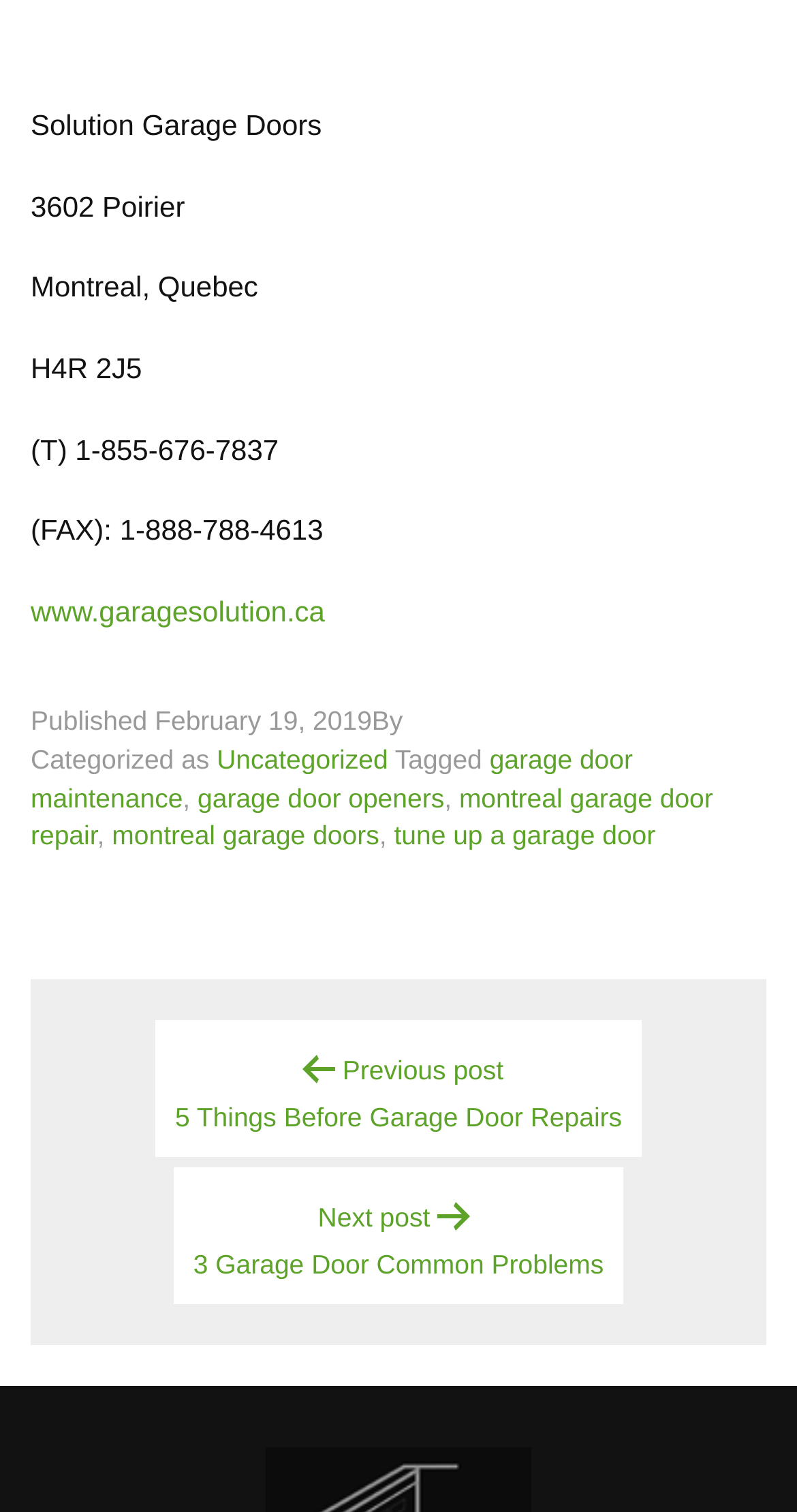Find the bounding box coordinates of the element I should click to carry out the following instruction: "visit the website".

[0.038, 0.393, 0.408, 0.415]